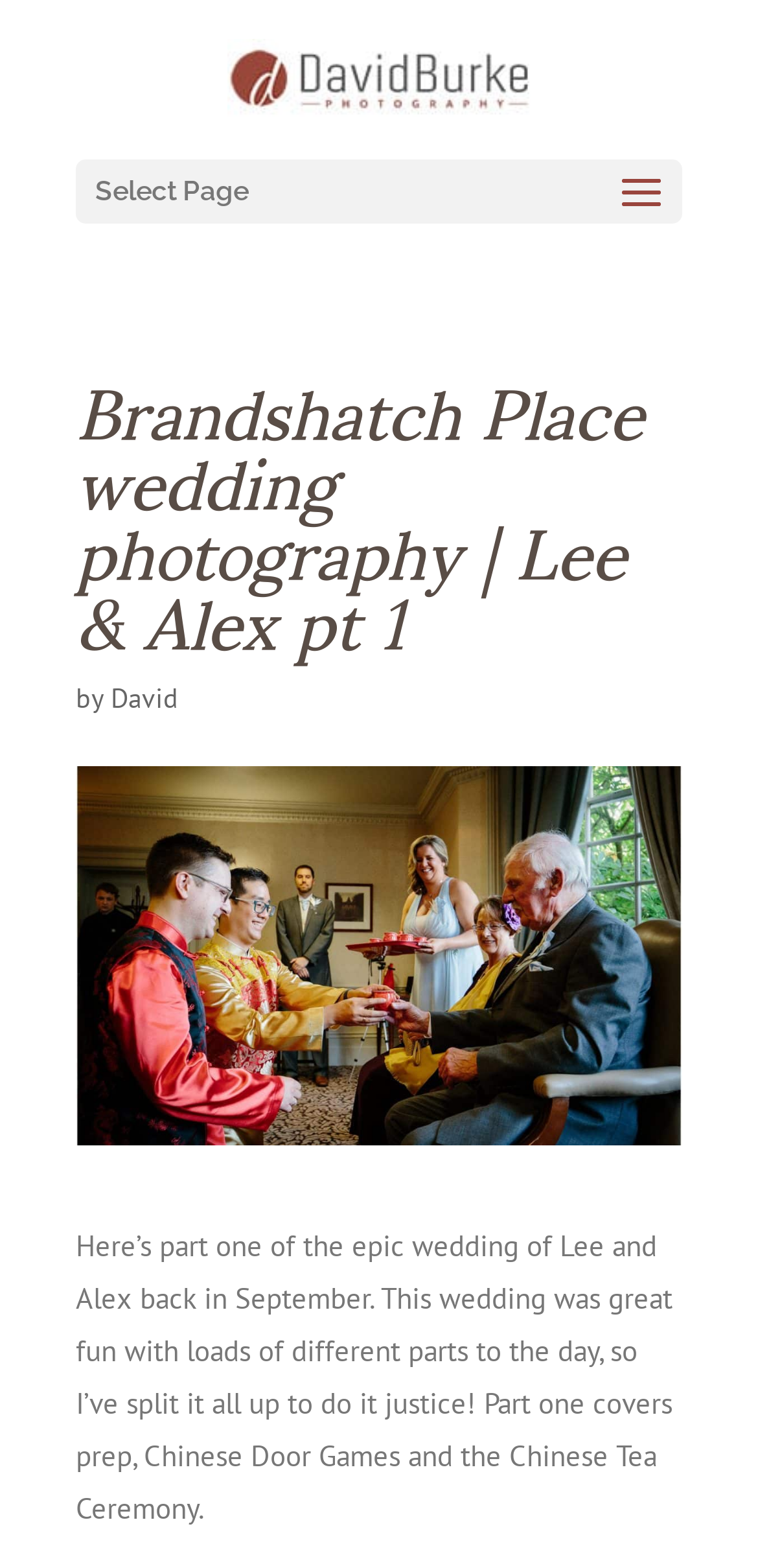What is the month of the wedding?
Provide a one-word or short-phrase answer based on the image.

September